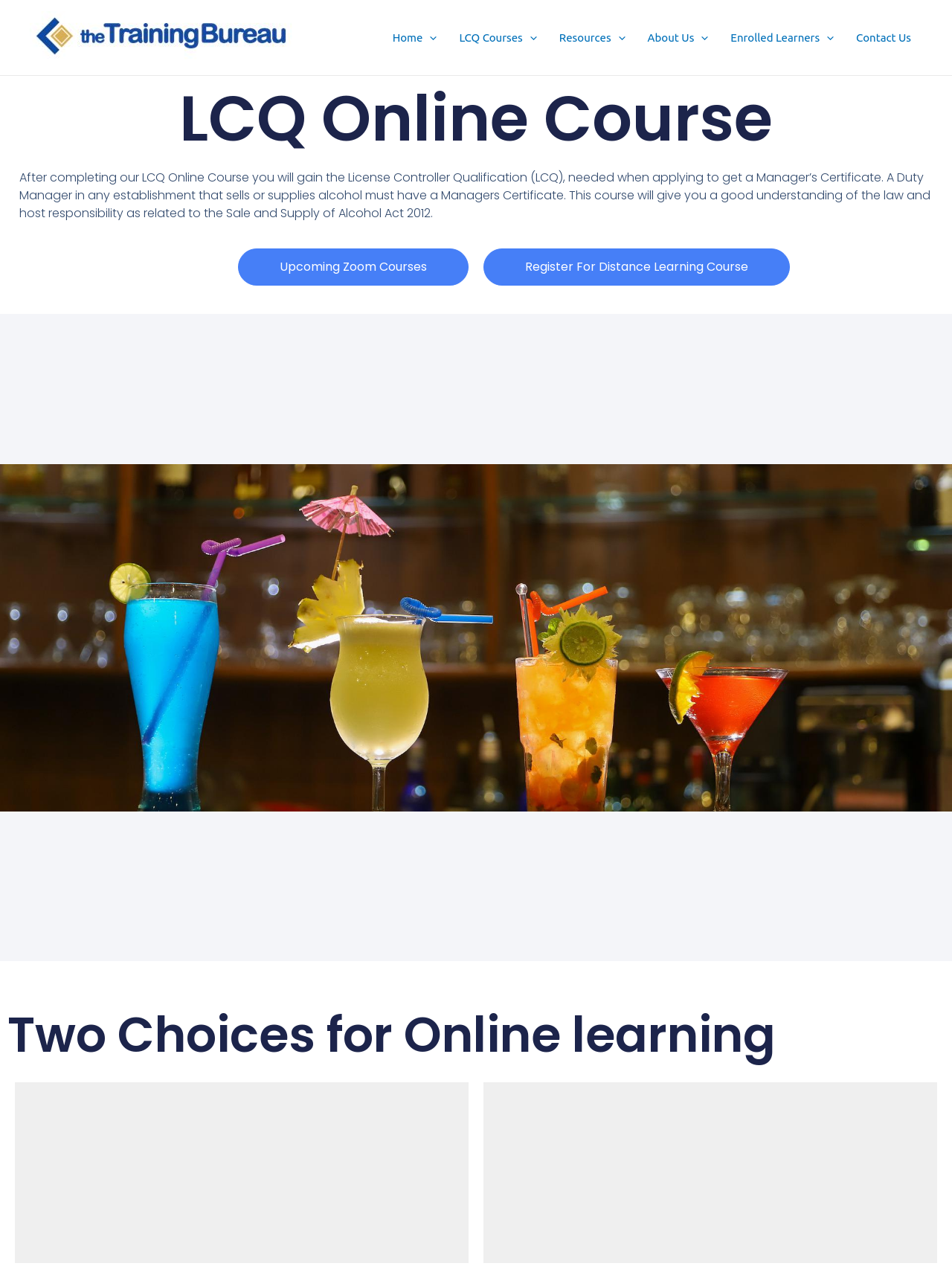Identify the bounding box coordinates of the clickable region required to complete the instruction: "Toggle the LCQ Courses menu". The coordinates should be given as four float numbers within the range of 0 and 1, i.e., [left, top, right, bottom].

[0.549, 0.006, 0.564, 0.053]